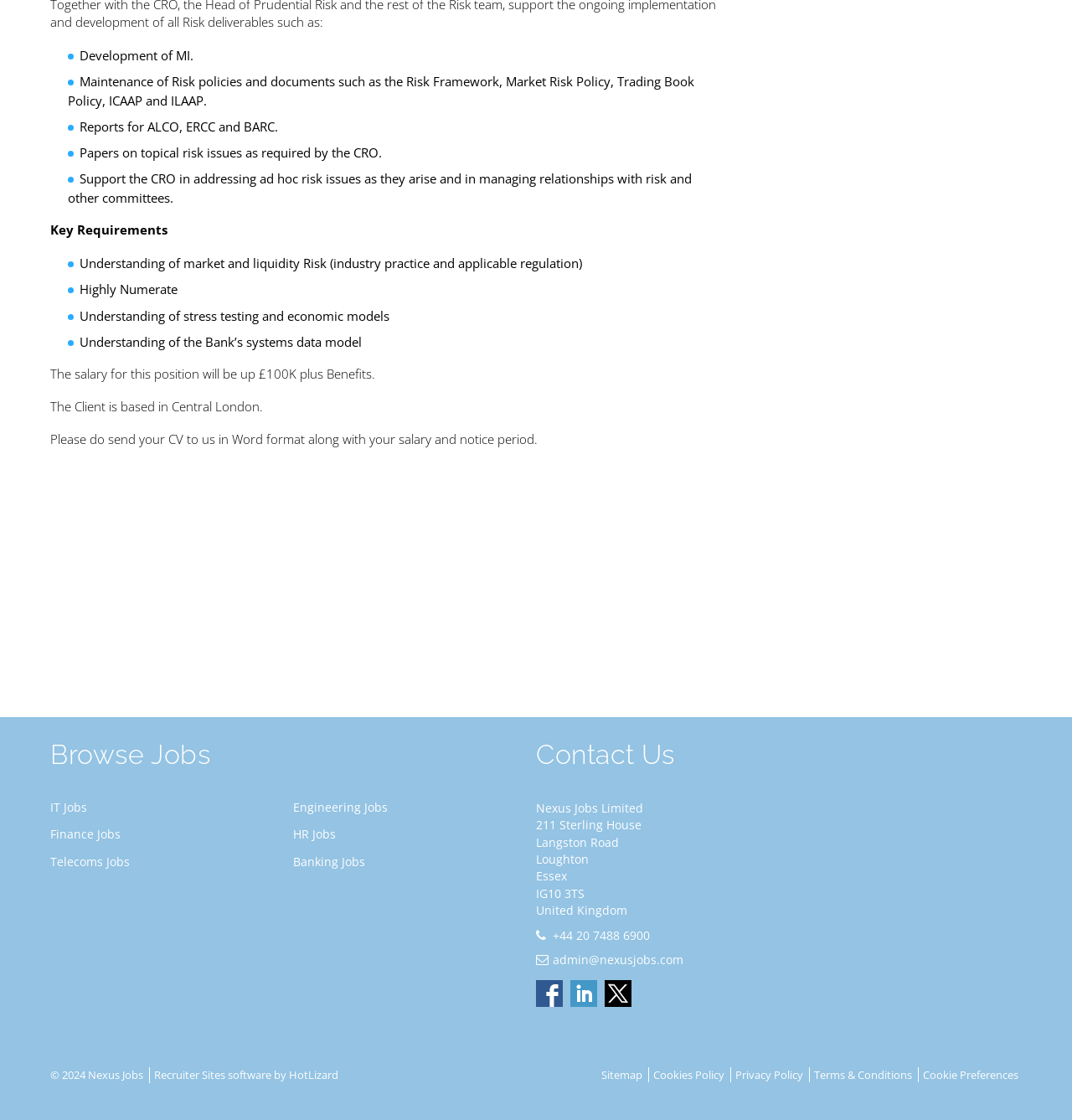Extract the bounding box coordinates for the UI element described as: "Terms & Conditions".

[0.759, 0.953, 0.851, 0.966]